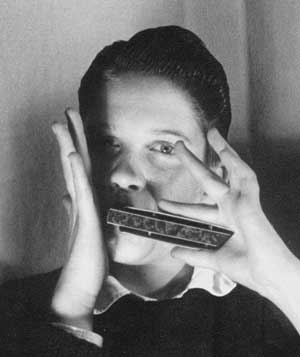Answer this question in one word or a short phrase: What effect does the black and white photograph have?

Nostalgic touch